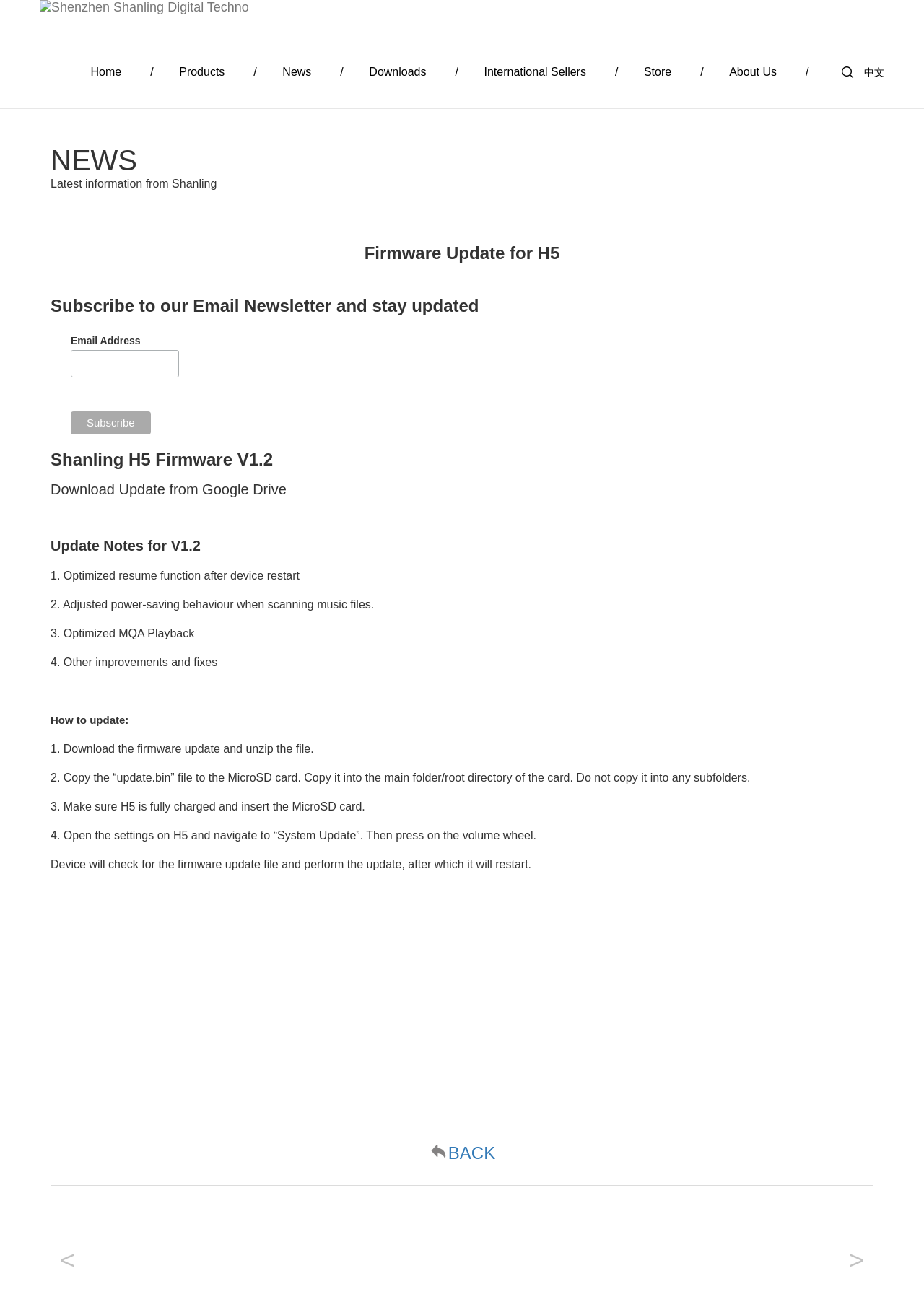How many steps are there to update the firmware?
Look at the image and answer the question using a single word or phrase.

4